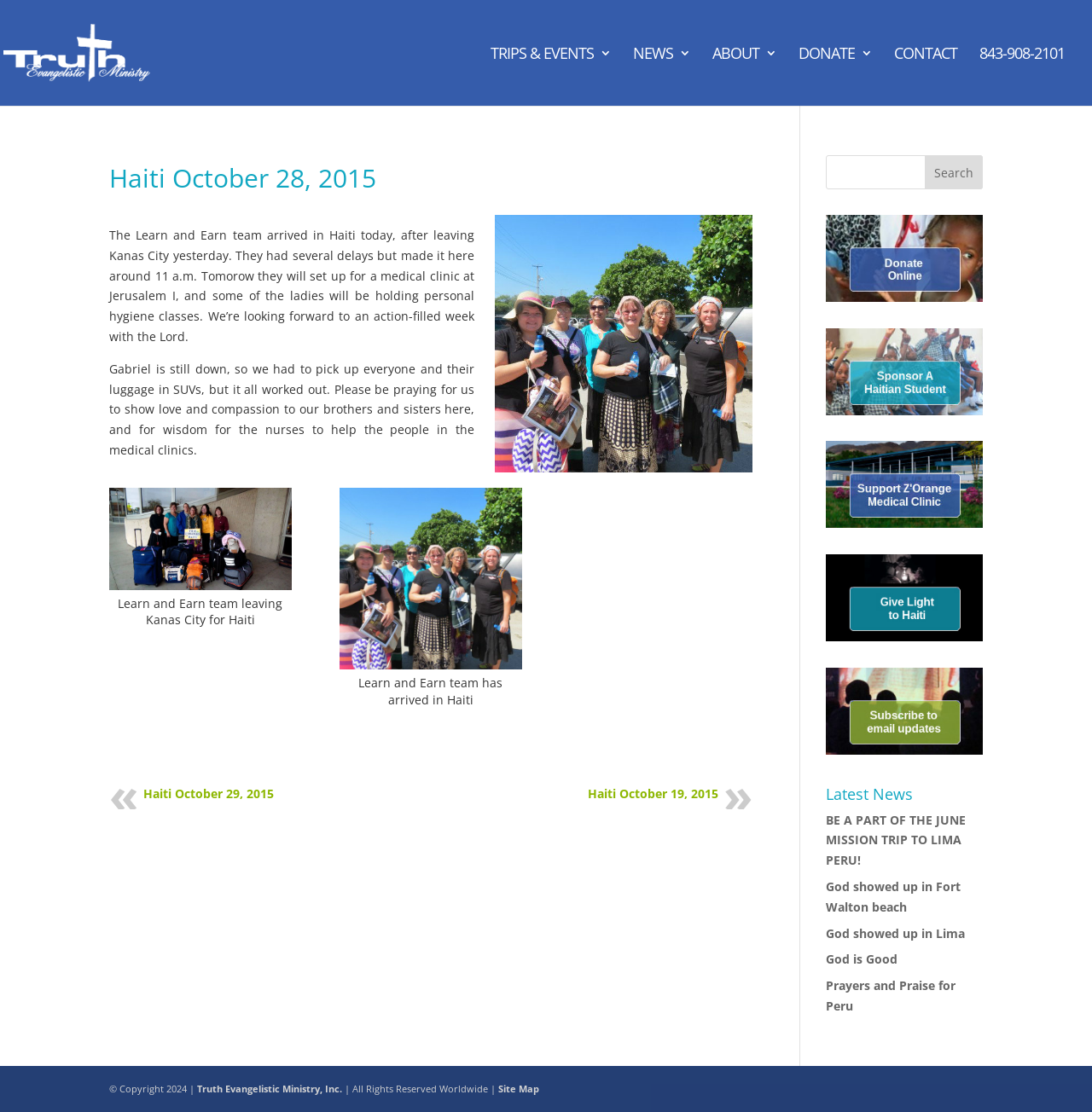Determine the bounding box for the UI element that matches this description: "Contact".

None